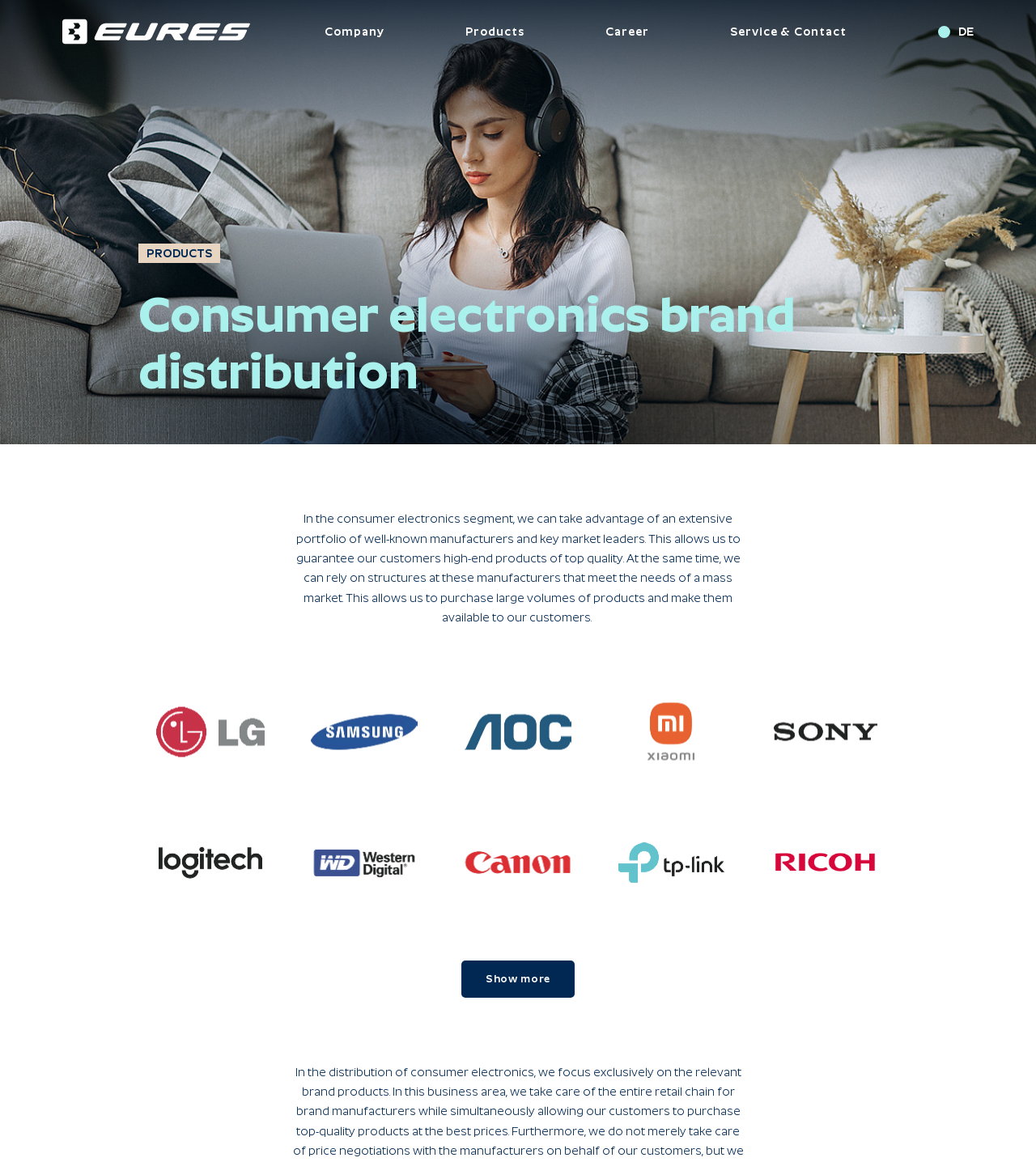Please provide a one-word or phrase answer to the question: 
How many logos are displayed on the webpage?

More than 20